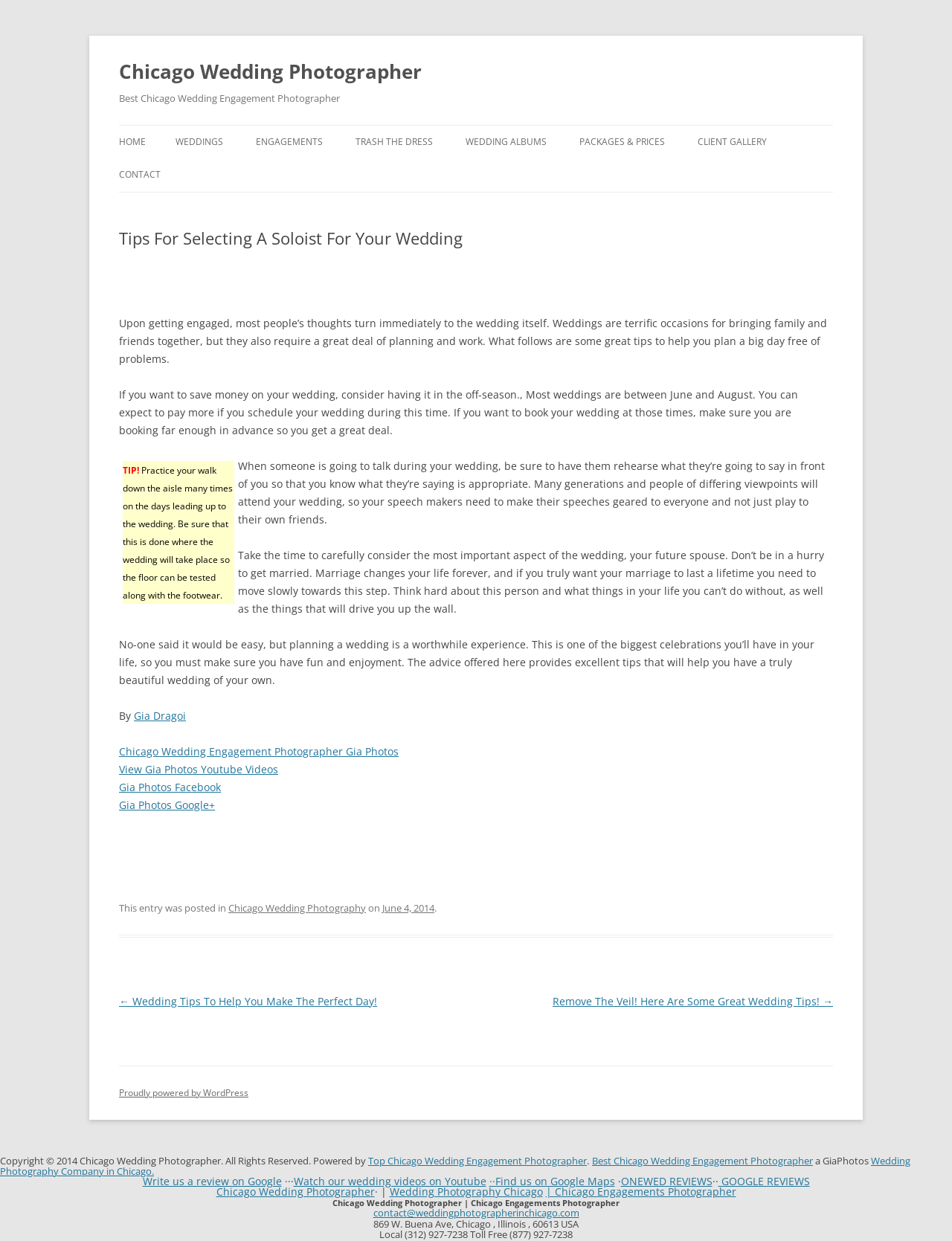Offer a thorough description of the webpage.

This webpage is about a Chicago wedding photographer, with the main content focused on providing tips for selecting a soloist for a wedding. At the top of the page, there is a heading that reads "Chicago Wedding Photographer" and a link to the same title. Below this, there are several links to different sections of the website, including "HOME", "WEDDINGS", "ENGAGEMENTS", and "PACKAGES & PRICES".

The main article begins with a heading that reads "Tips For Selecting A Soloist For Your Wedding" and is followed by a brief introduction to the importance of planning a wedding. The article is divided into several sections, each providing a different tip for selecting a soloist, such as considering the off-season for weddings, practicing the walk down the aisle, and carefully choosing the speech makers.

Throughout the article, there are several static text elements that provide additional information and tips. There are also several links to other related articles and resources, including a link to the photographer's YouTube videos and Facebook page.

At the bottom of the page, there is a footer section that provides additional information about the website and the photographer, including a copyright notice and links to social media profiles. There are also several links to review sites, such as Google Reviews and Yelp, where users can leave feedback about the photographer's services.

On the right side of the page, there is a section that provides contact information for the photographer, including an email address, phone number, and physical address. There are also several links to other related websites and resources, including a link to the photographer's blog and a section that provides information about the photographer's services and packages.